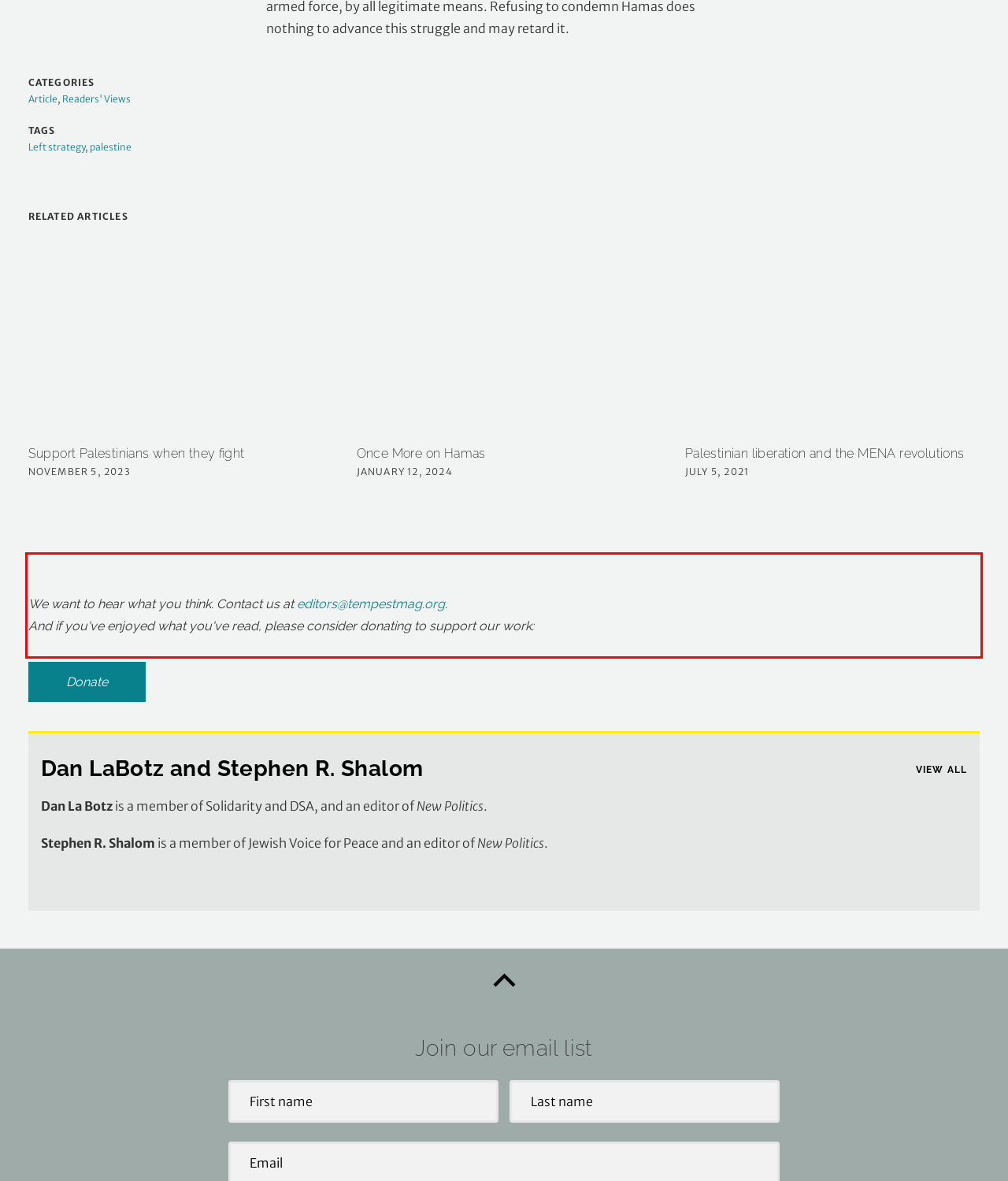From the given screenshot of a webpage, identify the red bounding box and extract the text content within it.

We want to hear what you think. Contact us at editors@tempestmag.org. And if you've enjoyed what you've read, please consider donating to support our work: